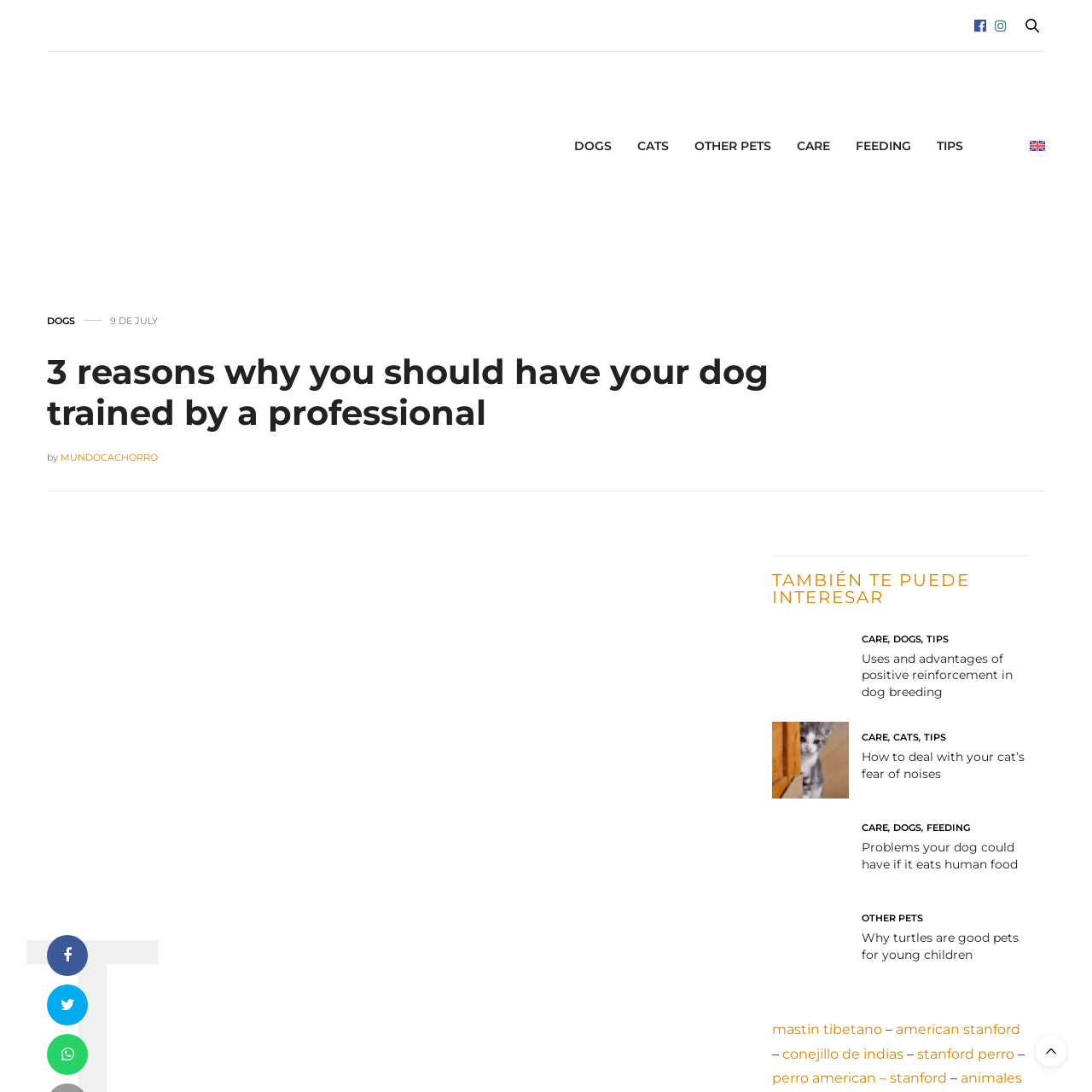Specify the bounding box coordinates for the region that must be clicked to perform the given instruction: "Click on the 'DOGS' link".

[0.526, 0.114, 0.56, 0.153]